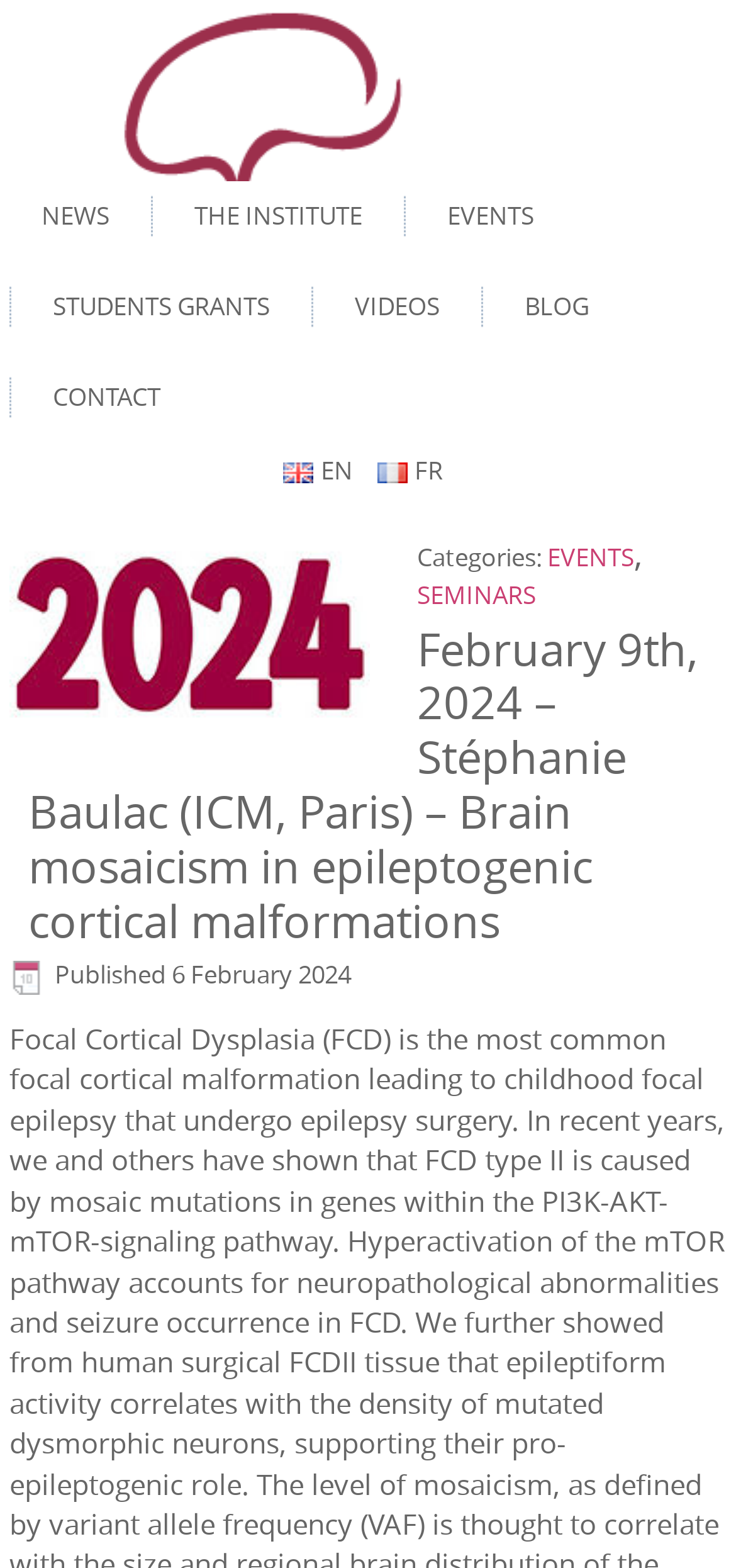Explain the features and main sections of the webpage comprehensively.

The webpage appears to be an event page for a seminar or lecture hosted by The Institute of Neuroscience and Cognition. At the top, there are several navigation links, including "NEWS", "THE INSTITUTE", "EVENTS", "STUDENTS GRANTS", "VIDEOS", "BLOG", and "CONTACT", which are positioned horizontally across the page.

Below the navigation links, there is a language selection section with links to switch between "EN" and "FR" languages. 

The main content of the page is focused on the event details. There is an image on the left side, accompanied by a title "February 9th, 2024 – Stéphanie Baulac (ICM, Paris) – Brain mosaicism in epileptogenic cortical malformations" which is also a clickable link. 

To the right of the image, there are two sections. The top section has a heading "EVENTS, SEMINARS" with links to "EVENTS" and "SEMINARS". The bottom section has a heading with the same title as the event, which is also a clickable link.

Below the event title, there is a "Published" label with a timestamp "15 h 43 min" and a date "6 February 2024".